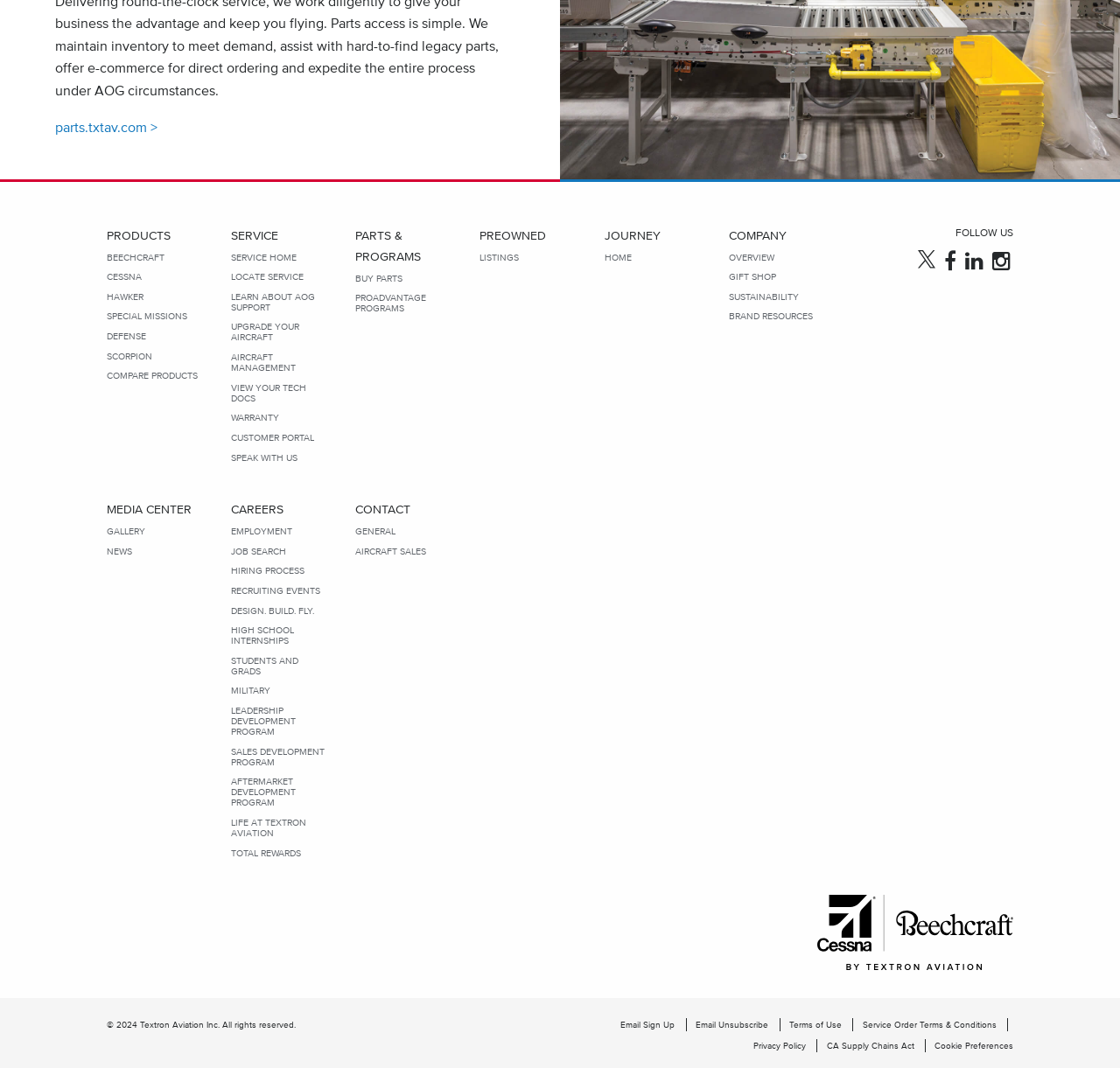What is the purpose of the 'COMPARE PRODUCTS' link?
Look at the screenshot and give a one-word or phrase answer.

To compare products